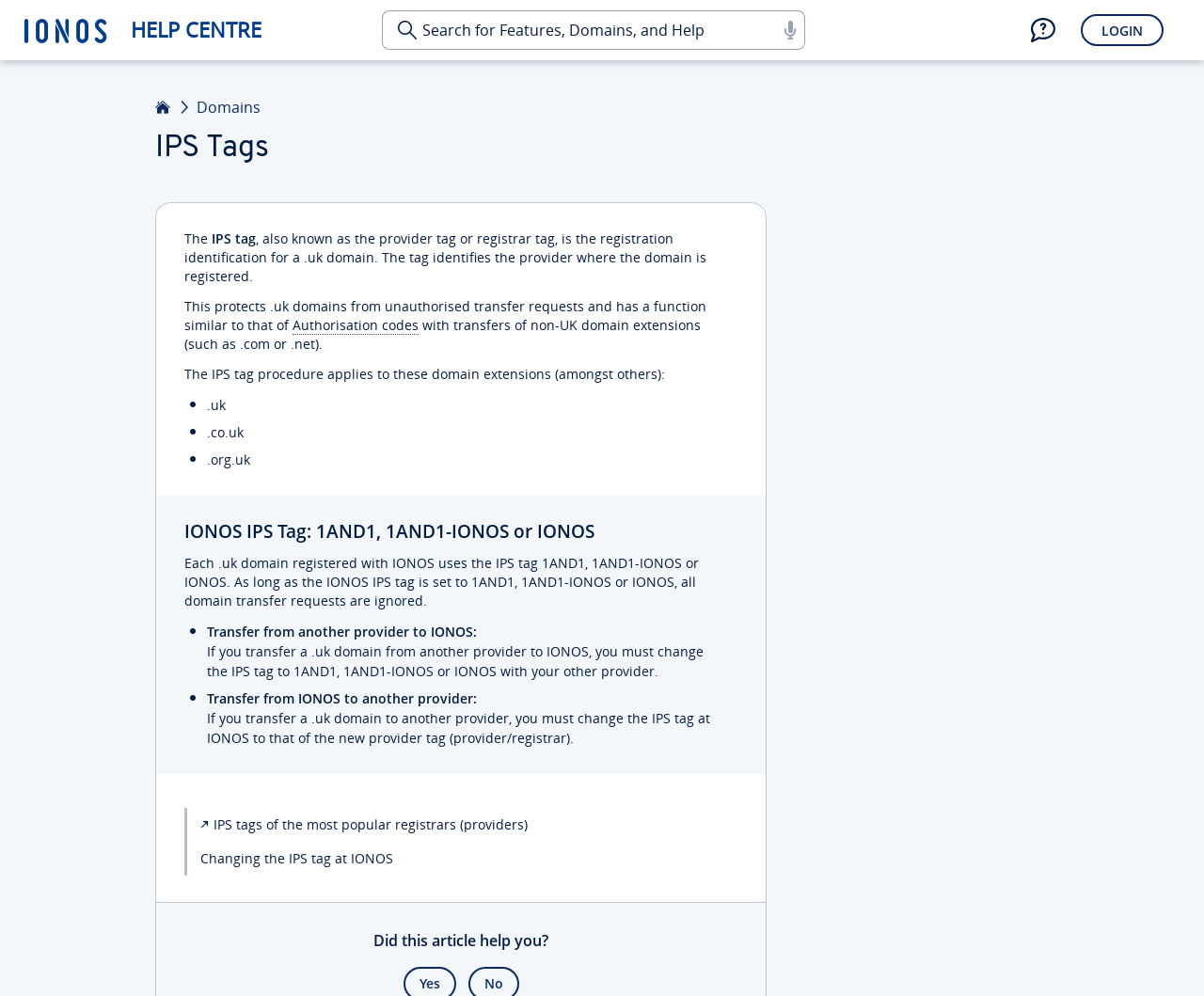What happens when transferring a .uk domain from another provider to IONOS?
Give a detailed and exhaustive answer to the question.

According to the webpage, when transferring a .uk domain from another provider to IONOS, you must change the IPS tag to 1AND1, 1AND1-IONOS or IONOS with your other provider.